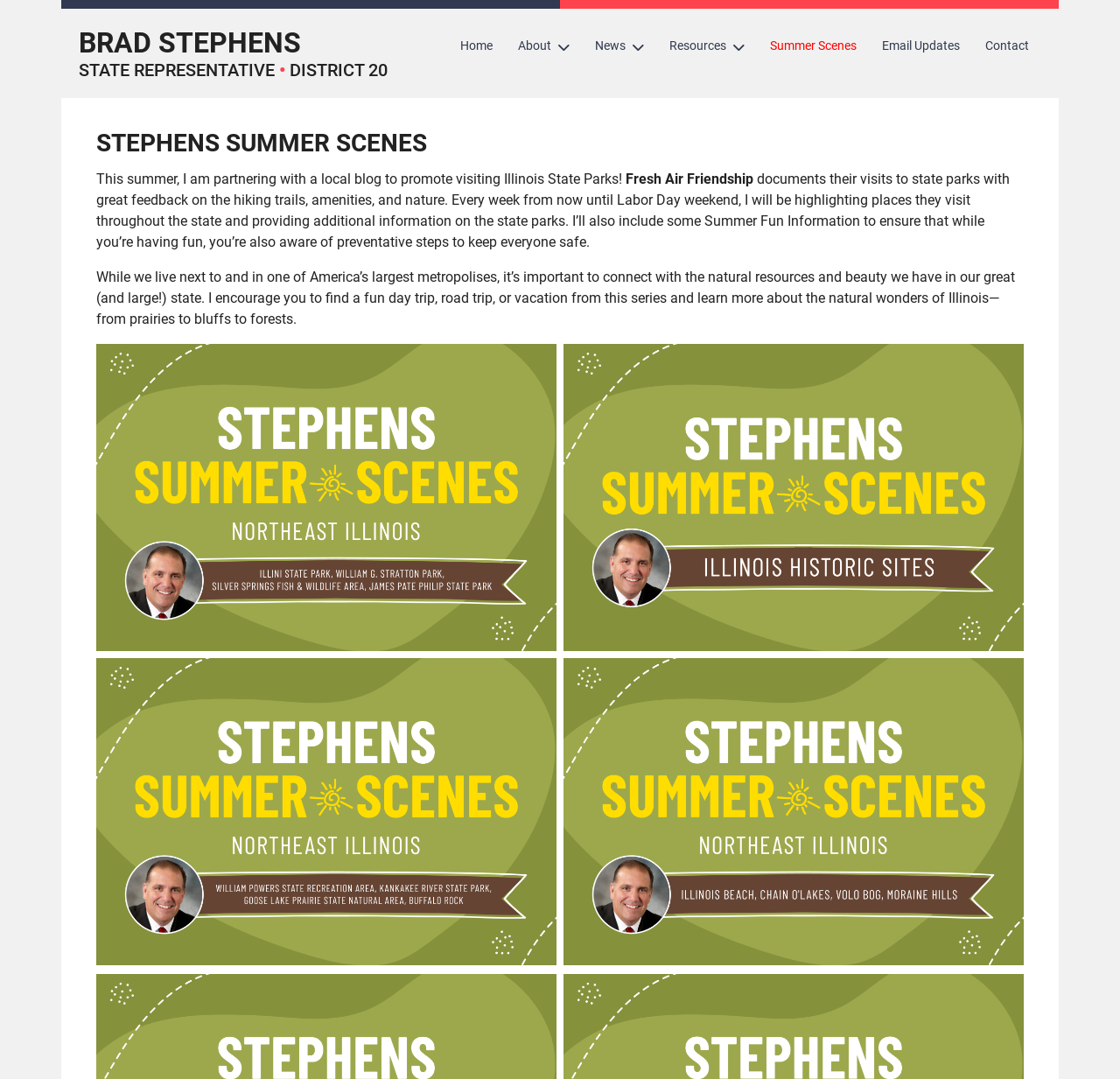Determine the bounding box coordinates of the clickable region to carry out the instruction: "visit the homepage".

[0.4, 0.024, 0.451, 0.061]